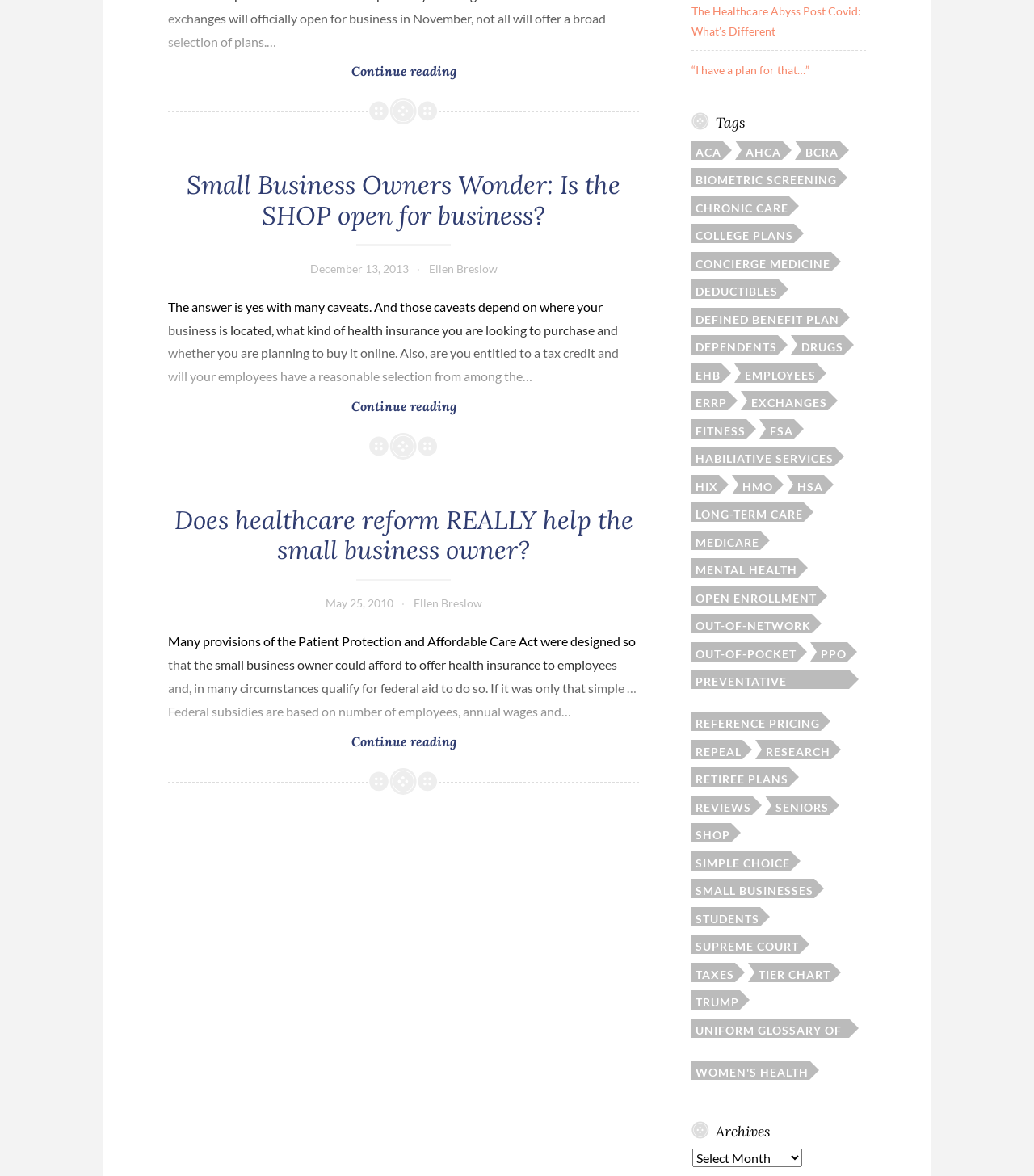Pinpoint the bounding box coordinates of the element that must be clicked to accomplish the following instruction: "Click on the link 'Continue reading Small Business Owners Wonder: Is the SHOP open for business?'". The coordinates should be in the format of four float numbers between 0 and 1, i.e., [left, top, right, bottom].

[0.162, 0.267, 0.618, 0.352]